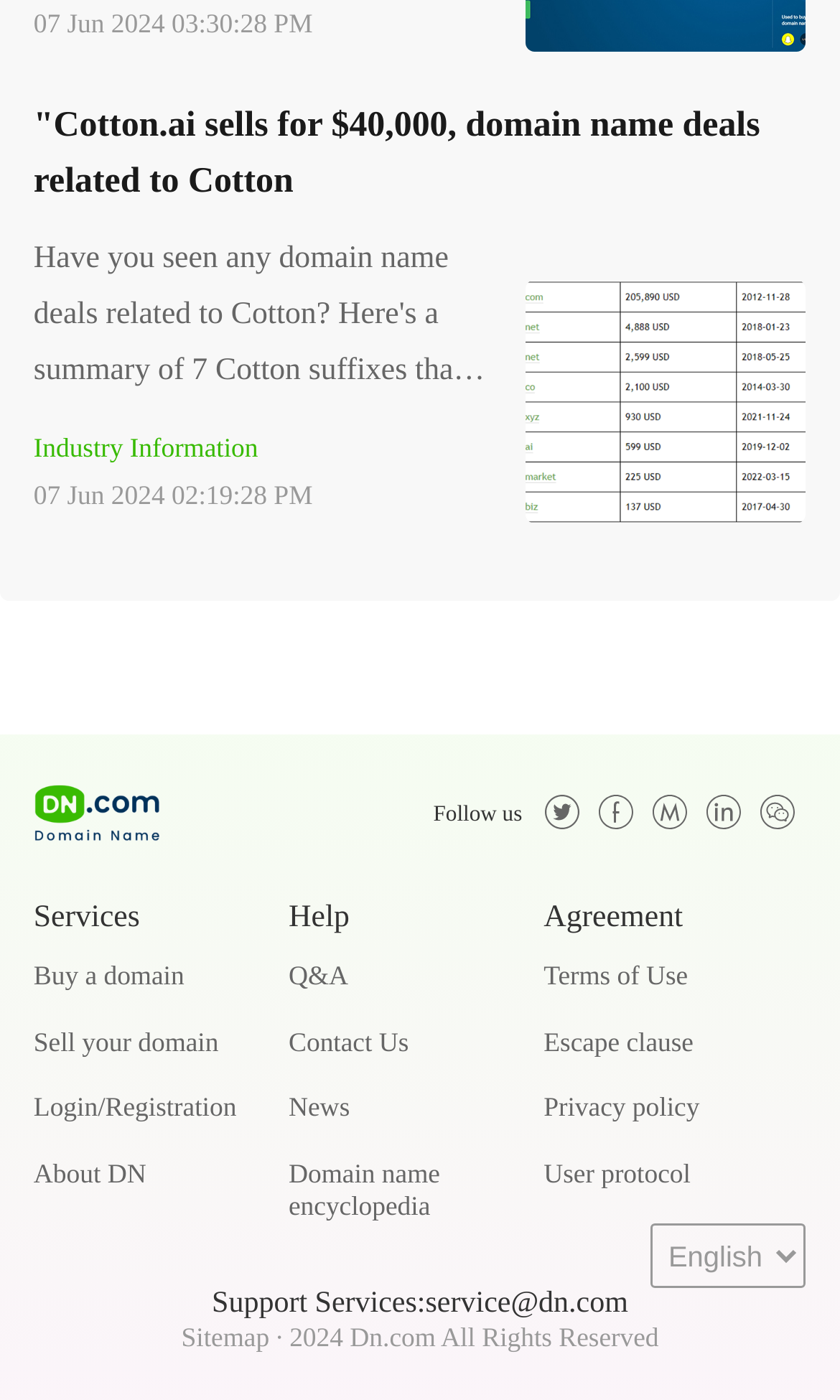Please identify the bounding box coordinates of the element that needs to be clicked to execute the following command: "Buy a domain". Provide the bounding box using four float numbers between 0 and 1, formatted as [left, top, right, bottom].

[0.04, 0.686, 0.219, 0.708]